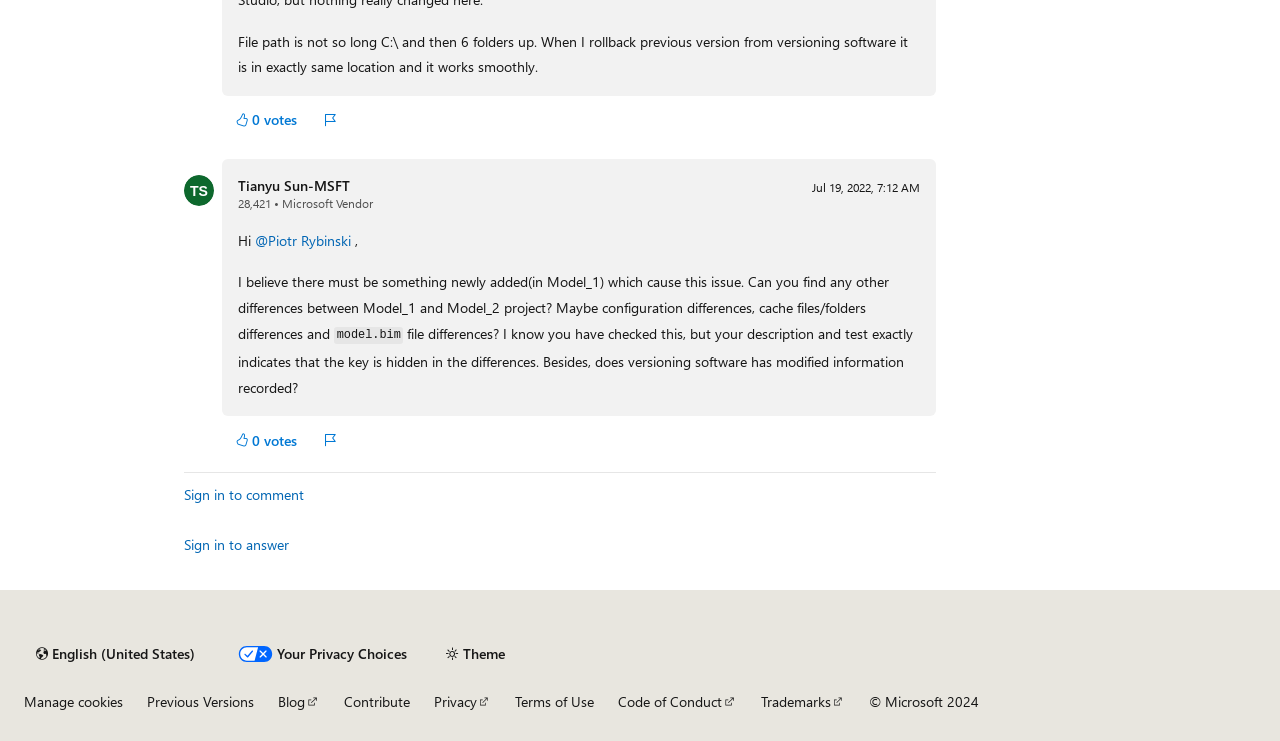Identify the bounding box coordinates for the region to click in order to carry out this instruction: "Click the 'Previous Versions' link". Provide the coordinates using four float numbers between 0 and 1, formatted as [left, top, right, bottom].

[0.115, 0.935, 0.198, 0.96]